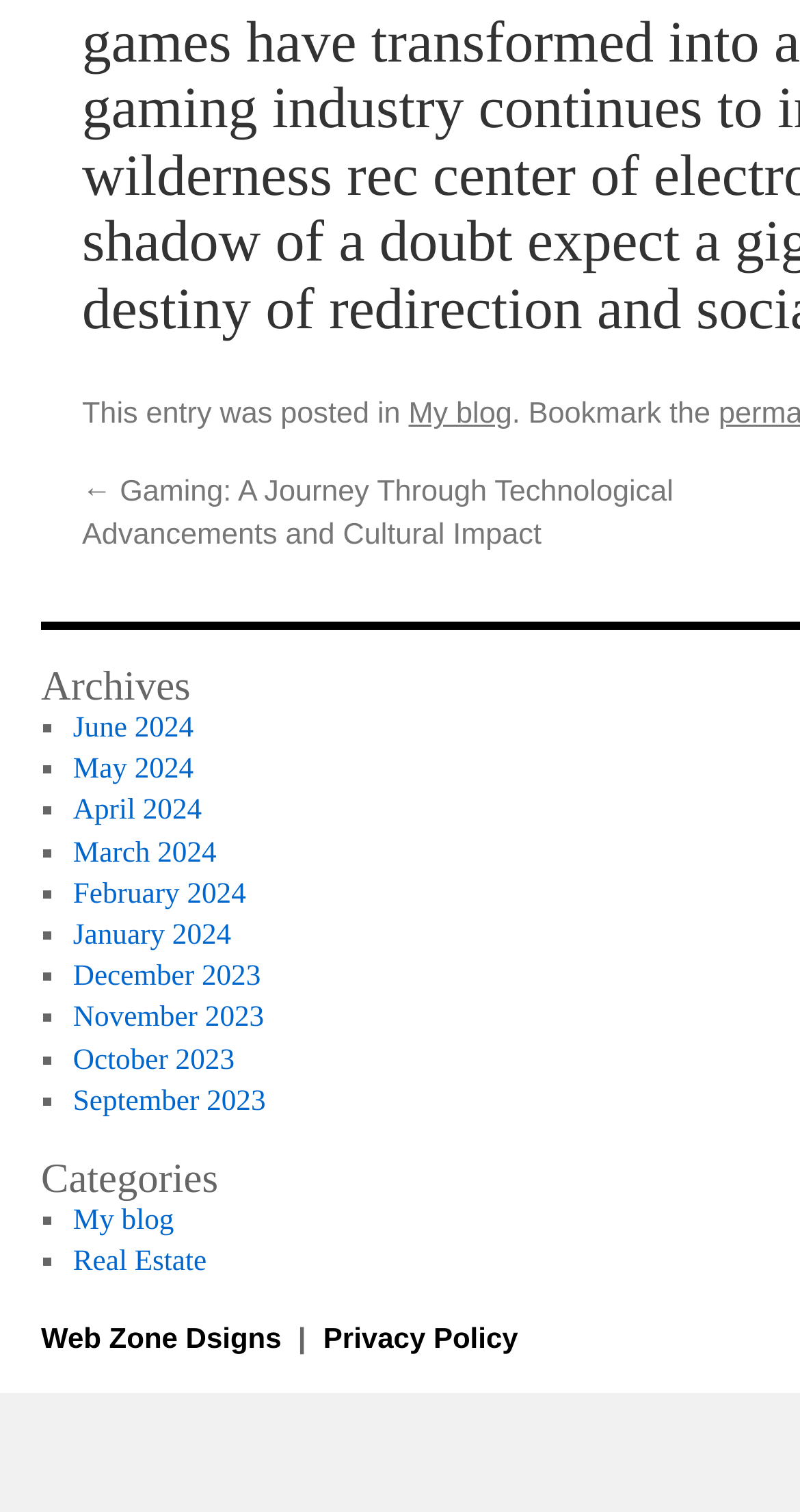Provide the bounding box coordinates for the UI element that is described as: "« Dec".

None